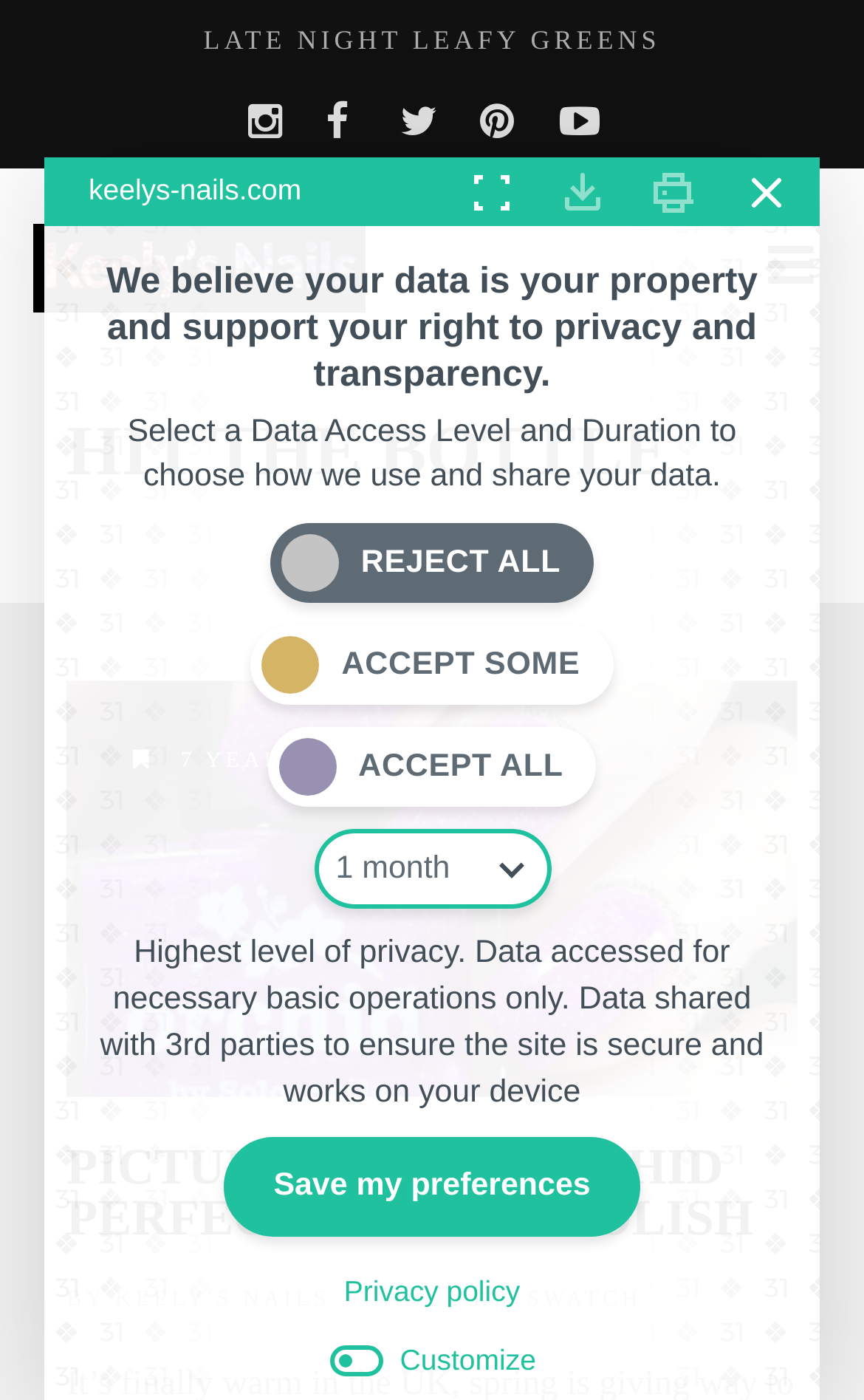Determine the bounding box coordinates of the region to click in order to accomplish the following instruction: "View the topic 'Netflix Arcane'". Provide the coordinates as four float numbers between 0 and 1, specifically [left, top, right, bottom].

None